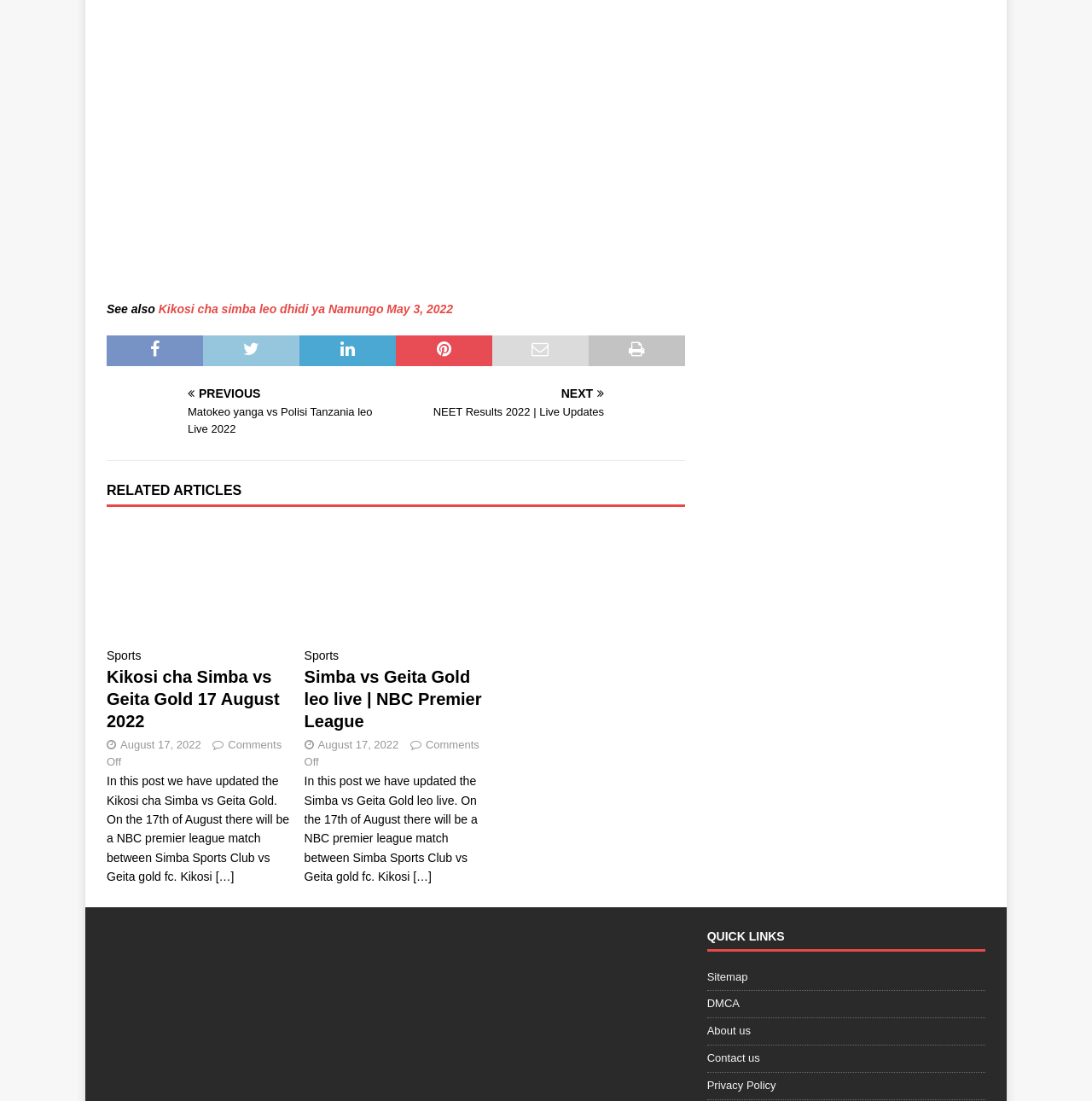Please look at the image and answer the question with a detailed explanation: What is the purpose of the QUICK LINKS section?

I inferred this answer by looking at the links in the QUICK LINKS section, which seem to be providing navigation to other parts of the website, such as the Sitemap, DMCA, and Contact us pages.